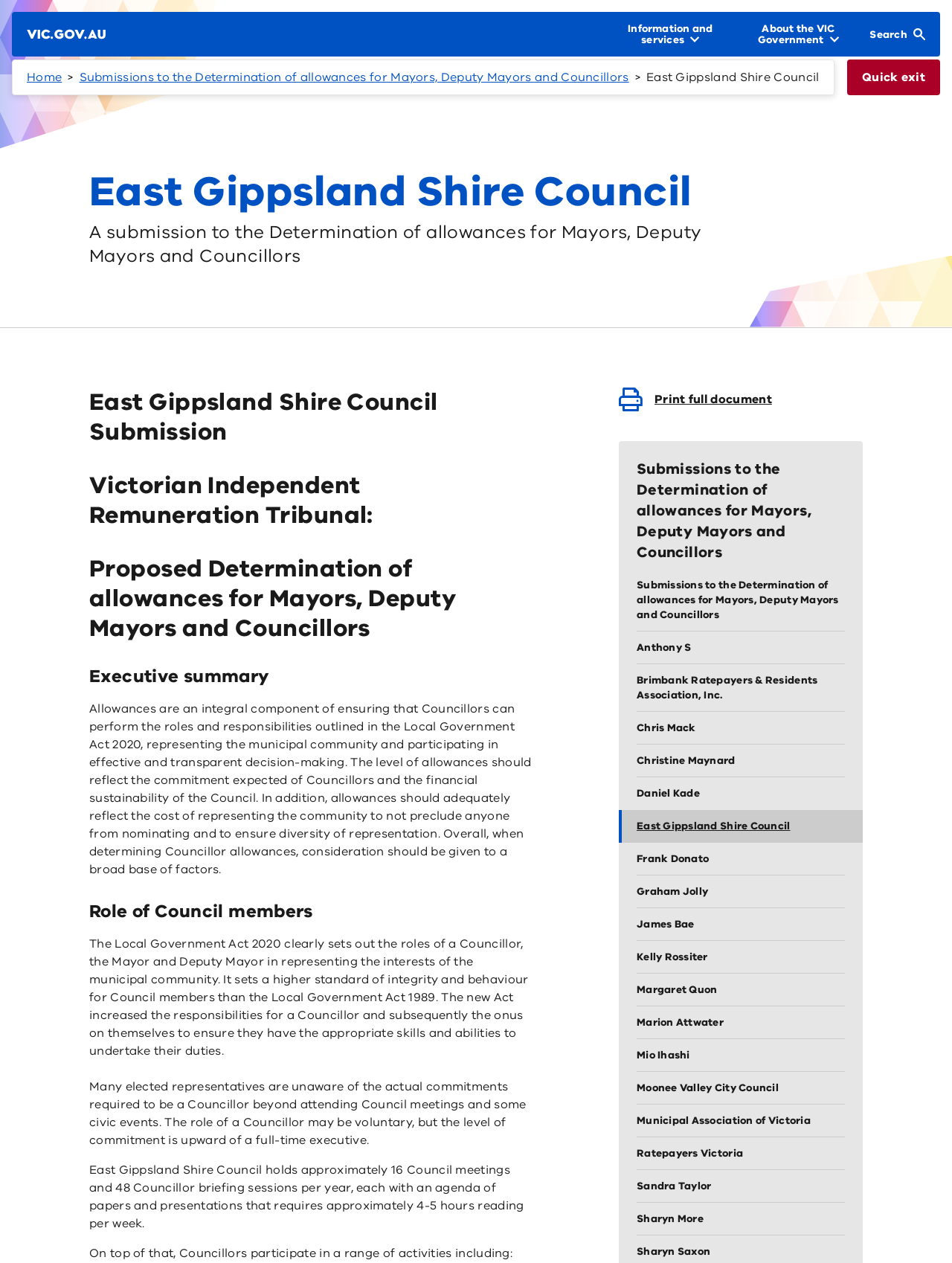Determine the bounding box coordinates for the area that needs to be clicked to fulfill this task: "Go back to top". The coordinates must be given as four float numbers between 0 and 1, i.e., [left, top, right, bottom].

[0.791, 0.724, 0.916, 0.753]